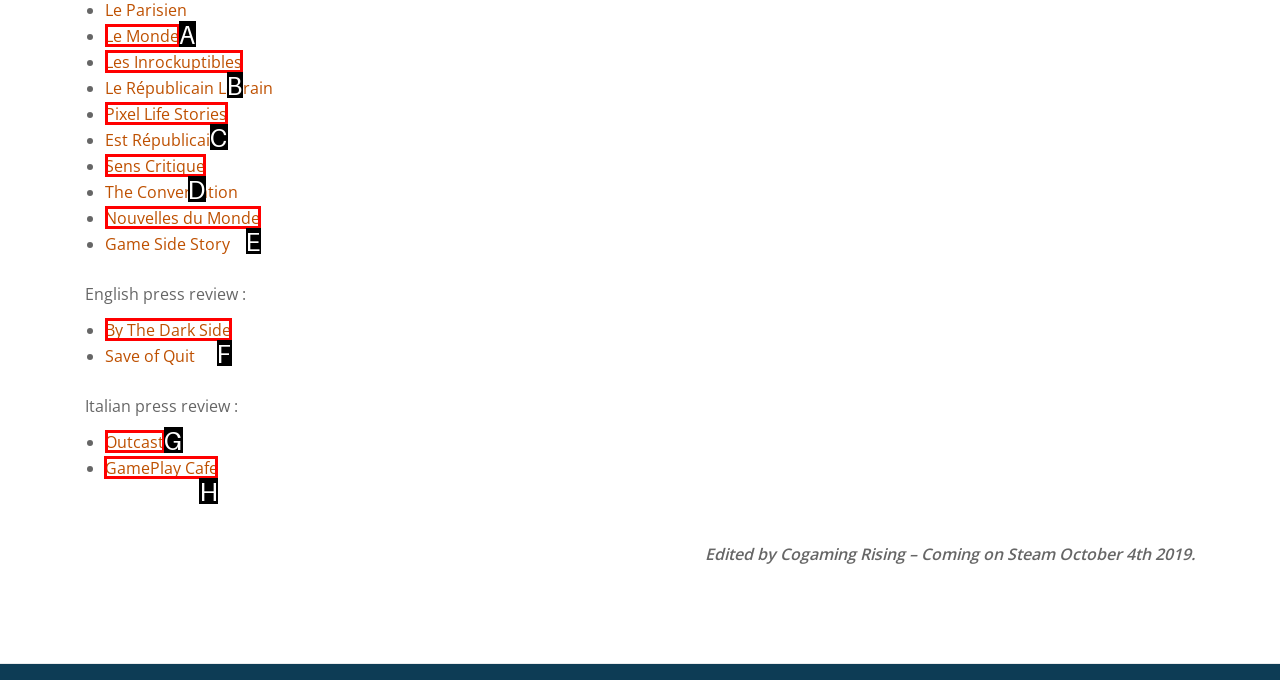Select the appropriate HTML element that needs to be clicked to execute the following task: read GamePlay Cafe. Respond with the letter of the option.

H